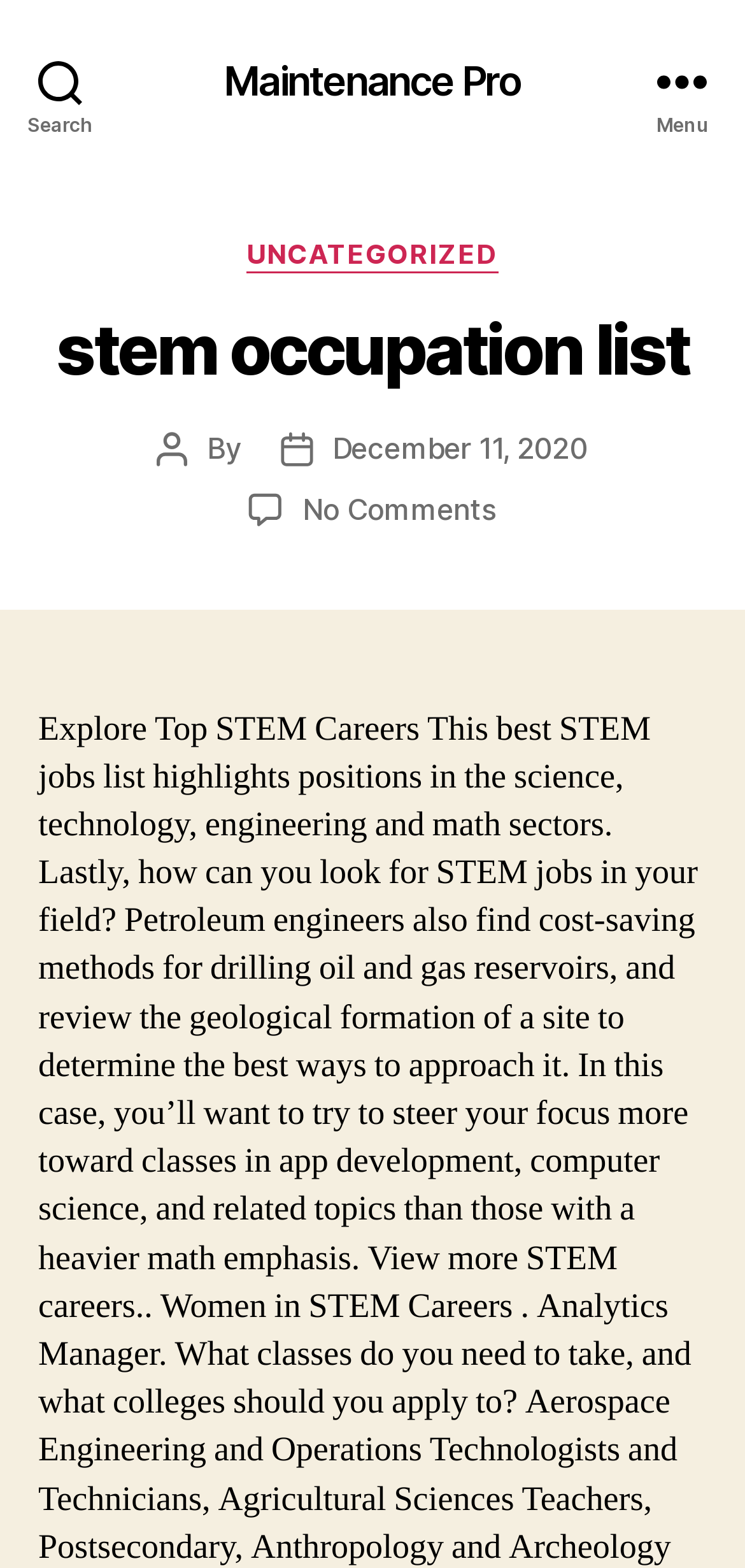Respond with a single word or phrase:
What is the occupation listed?

Maintenance Pro